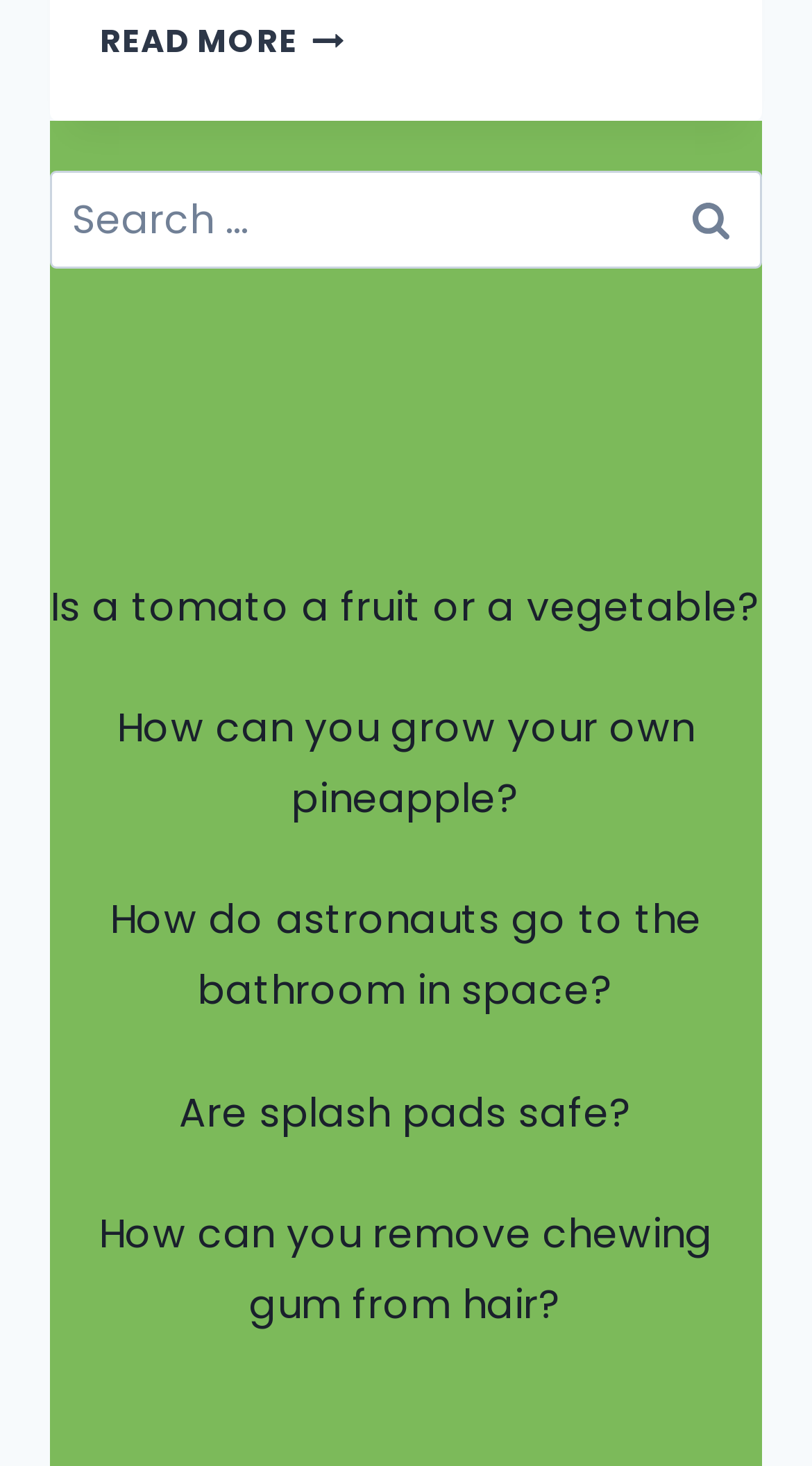What is the topic of the first link on the webpage?
Please give a detailed and elaborate answer to the question.

The first link on the webpage has the text 'READ MORE WHAT ARE THE MOST COMMON ALLERGIES?'. This suggests that the link is related to the topic of allergies, and clicking on it may provide more information on this topic.